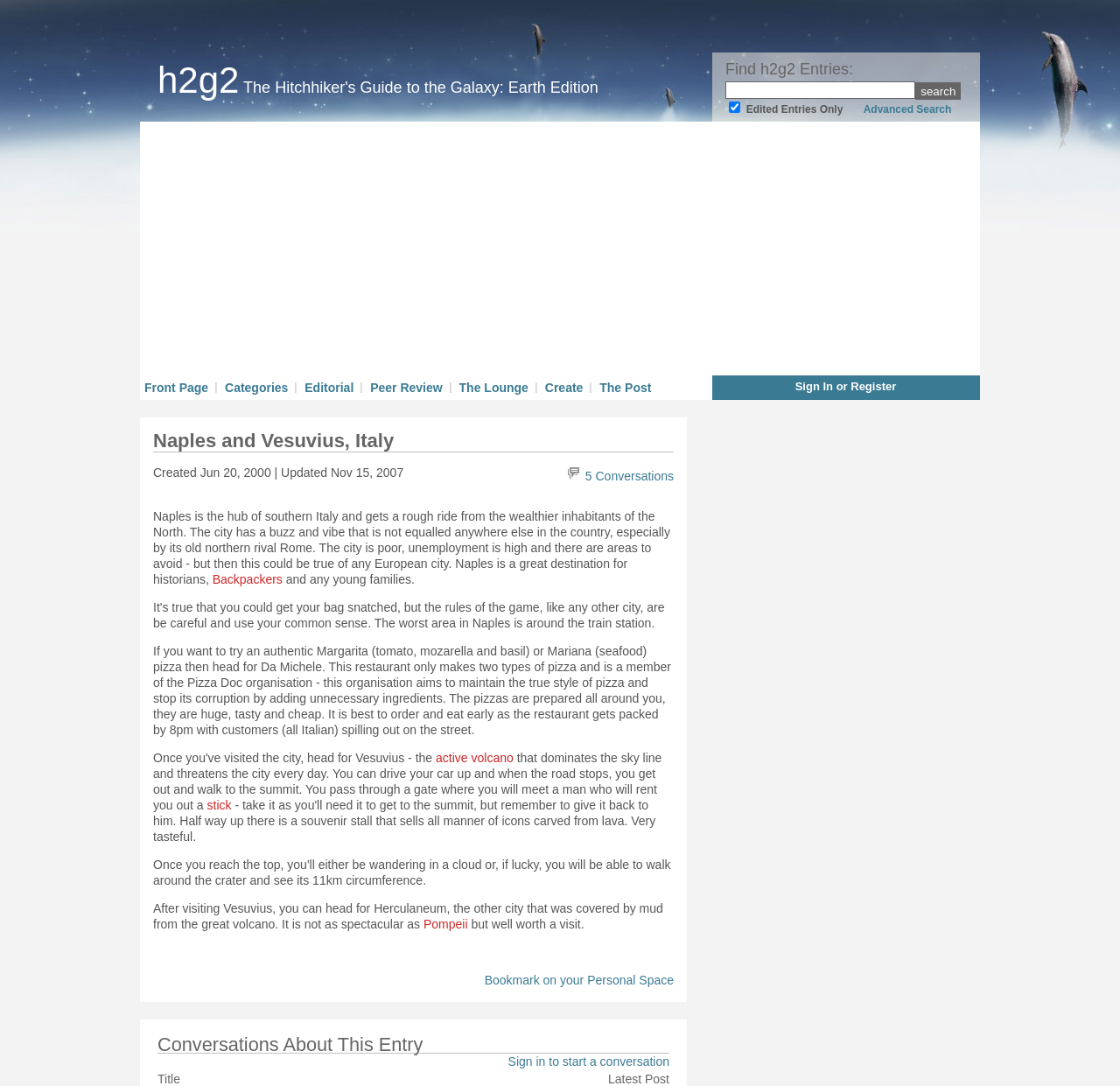Provide an in-depth caption for the elements present on the webpage.

This webpage is about Naples and Vesuvius, Italy, and appears to be an edited entry from the Unconventional Guide to Life, the Universe and Everything. At the top, there is a heading that reads "h2g2 The Hitchhiker's Guide to the Galaxy: Earth Edition". Below this, there is a search bar with a button labeled "search" and a checkbox to filter results to show only edited entries. 

To the right of the search bar, there are links to "Advanced Search", "Front Page", "Categories", "Editorial", "Peer Review", "The Lounge", "Create", "The Post", and "Sign In or Register". 

Below the search bar, there is an advertisement iframe. 

The main content of the webpage is an article about Naples and Vesuvius, Italy. The article has a heading that reads "Naples and Vesuvius, Italy" and provides information about the city, including its history, culture, and attractions. The article is divided into several sections, each discussing a different aspect of Naples and Vesuvius. 

There are several links throughout the article, including links to related topics such as "Backpackers", "active volcano", "stick", "Pompeii", and "Herculaneum". The article also mentions a restaurant called Da Michele, which serves authentic Neapolitan pizza. 

At the bottom of the article, there is a link to bookmark the entry on the user's personal space. Below this, there is a heading that reads "Conversations About This Entry" and a link to sign in to start a conversation.